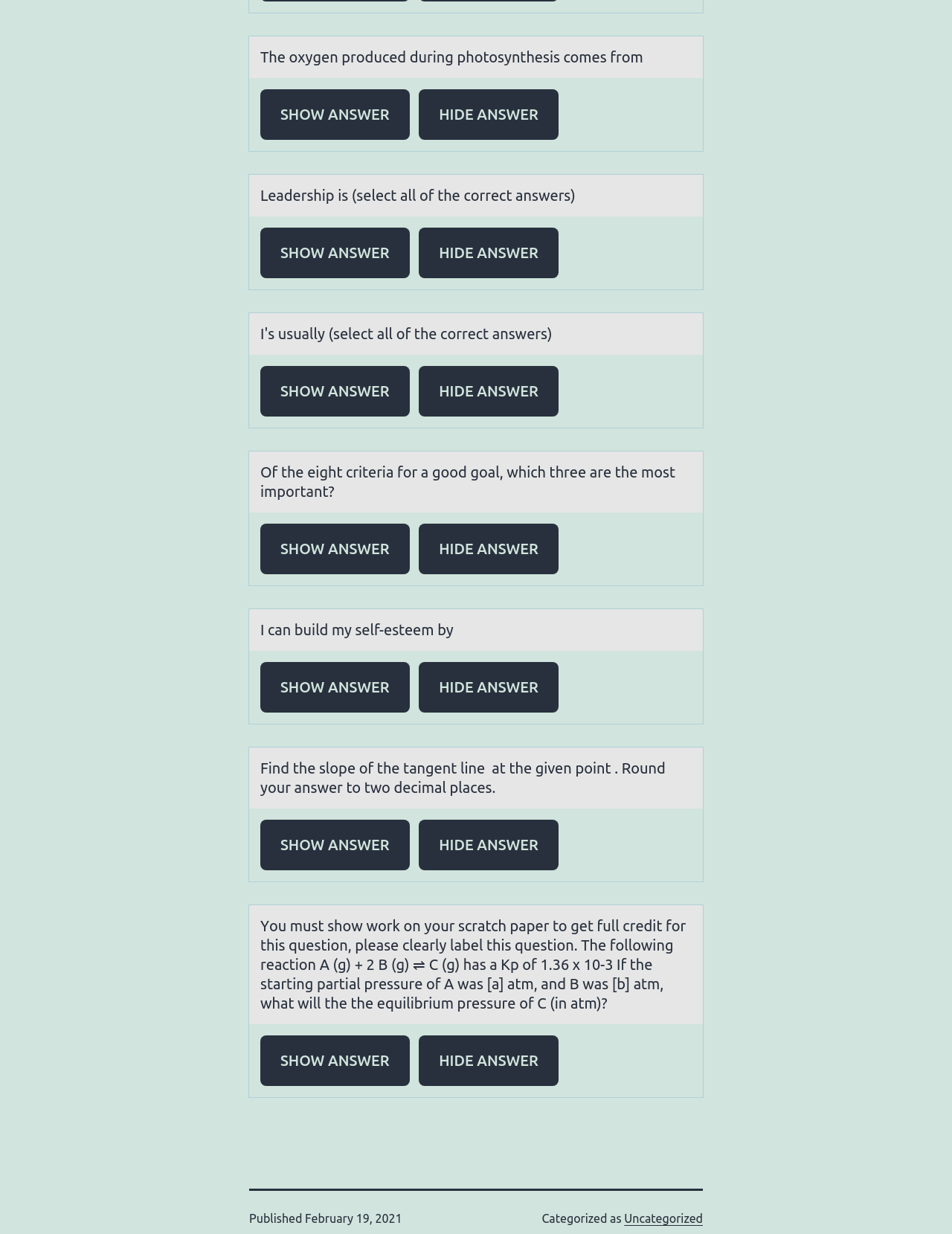Could you locate the bounding box coordinates for the section that should be clicked to accomplish this task: "Show the answer to the first question".

[0.273, 0.072, 0.43, 0.113]